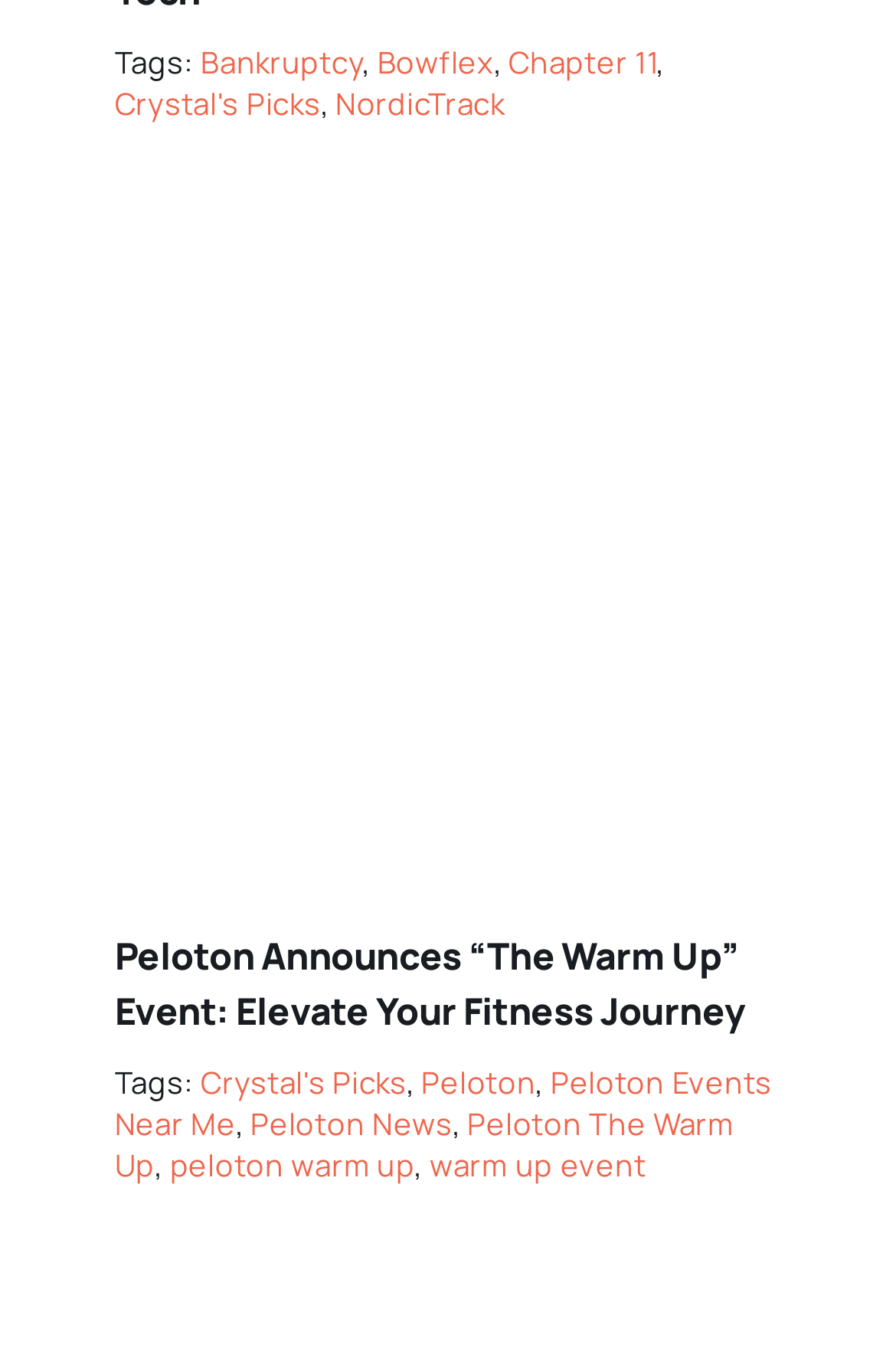Identify the bounding box coordinates of the element to click to follow this instruction: 'view topic'. Ensure the coordinates are four float values between 0 and 1, provided as [left, top, right, bottom].

None